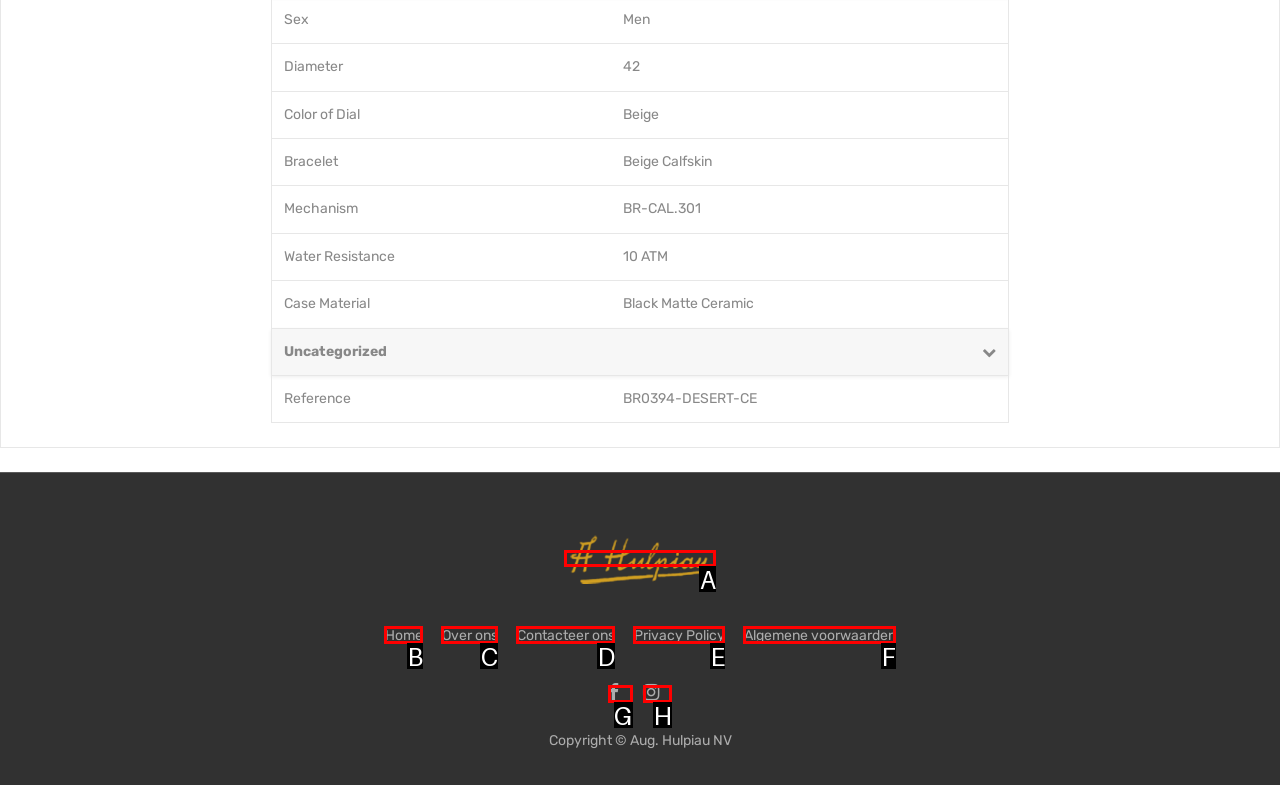Identify the letter of the option to click in order to View the 'As Seen on TV' image. Answer with the letter directly.

None